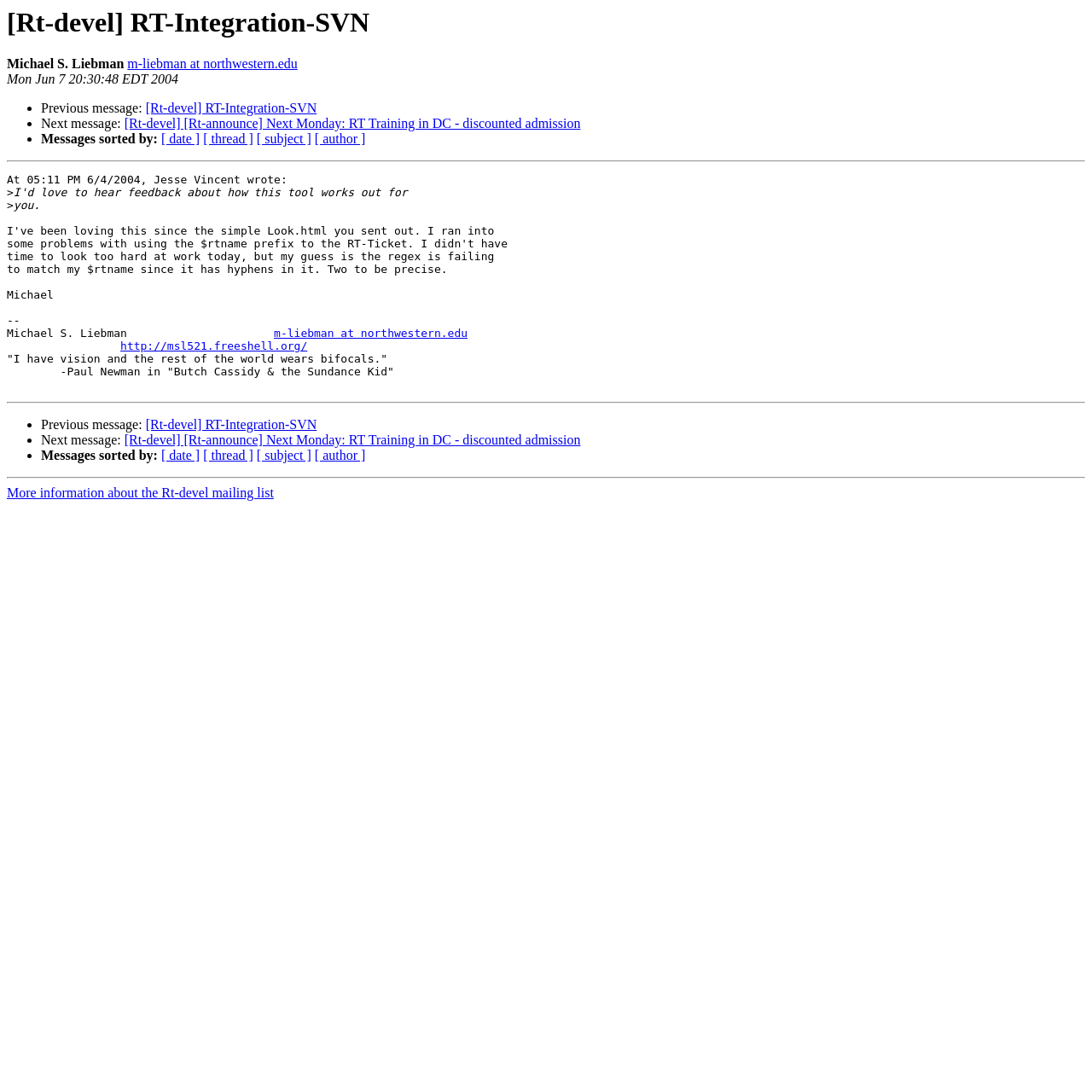Locate the bounding box coordinates of the area you need to click to fulfill this instruction: 'Visit Michael S. Liebman's homepage'. The coordinates must be in the form of four float numbers ranging from 0 to 1: [left, top, right, bottom].

[0.11, 0.311, 0.281, 0.323]